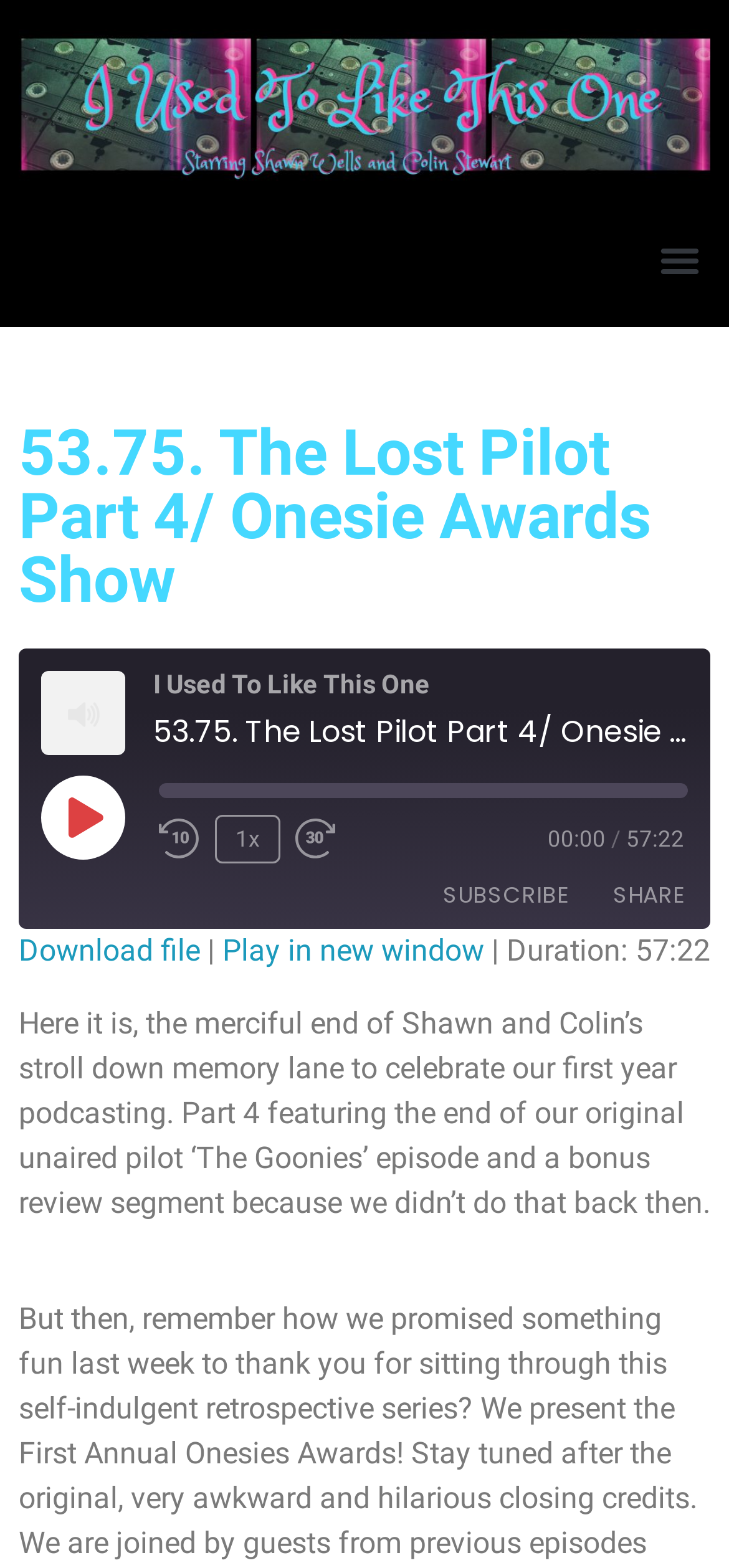Determine the bounding box coordinates of the element that should be clicked to execute the following command: "Copy the RSS Feed URL".

[0.887, 0.643, 0.956, 0.68]